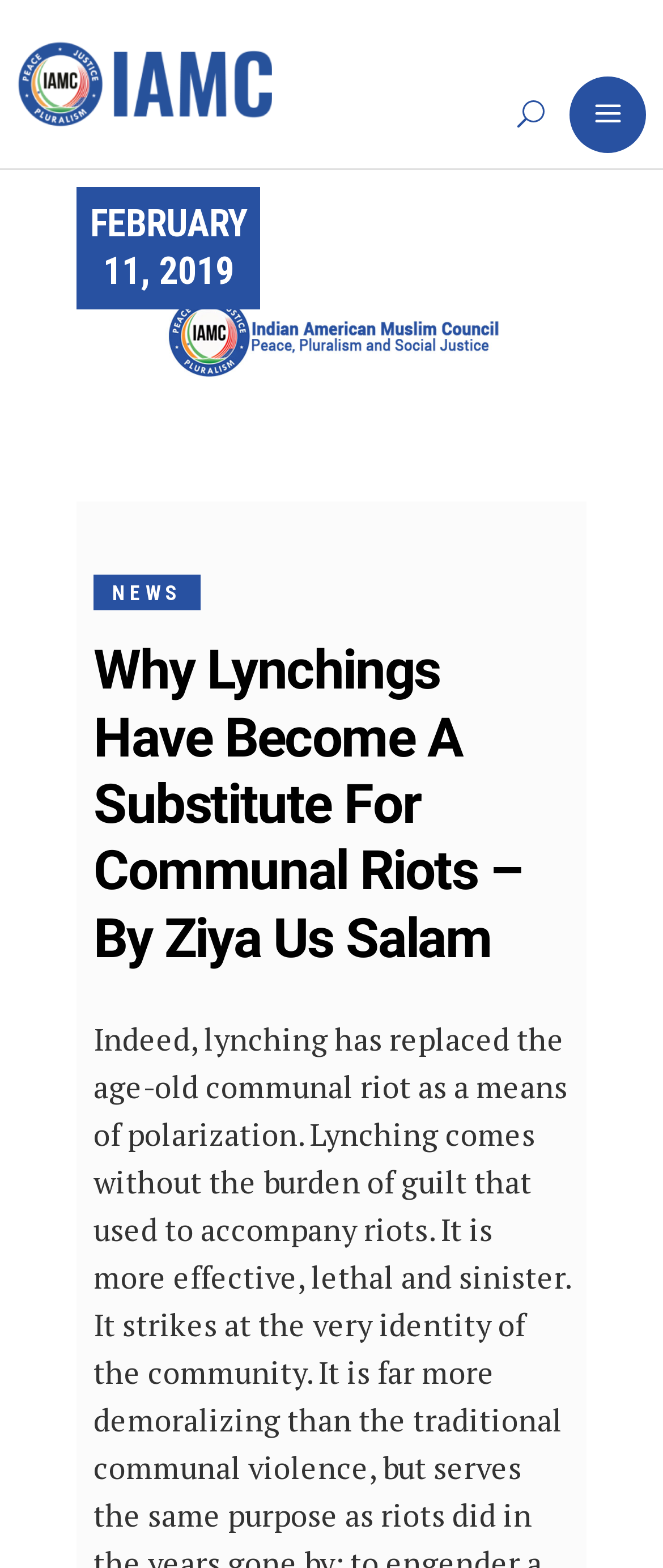Provide the bounding box coordinates, formatted as (top-left x, top-left y, bottom-right x, bottom-right y), with all values being floating point numbers between 0 and 1. Identify the bounding box of the UI element that matches the description: alt="Mobile Logo"

[0.025, 0.026, 0.41, 0.081]